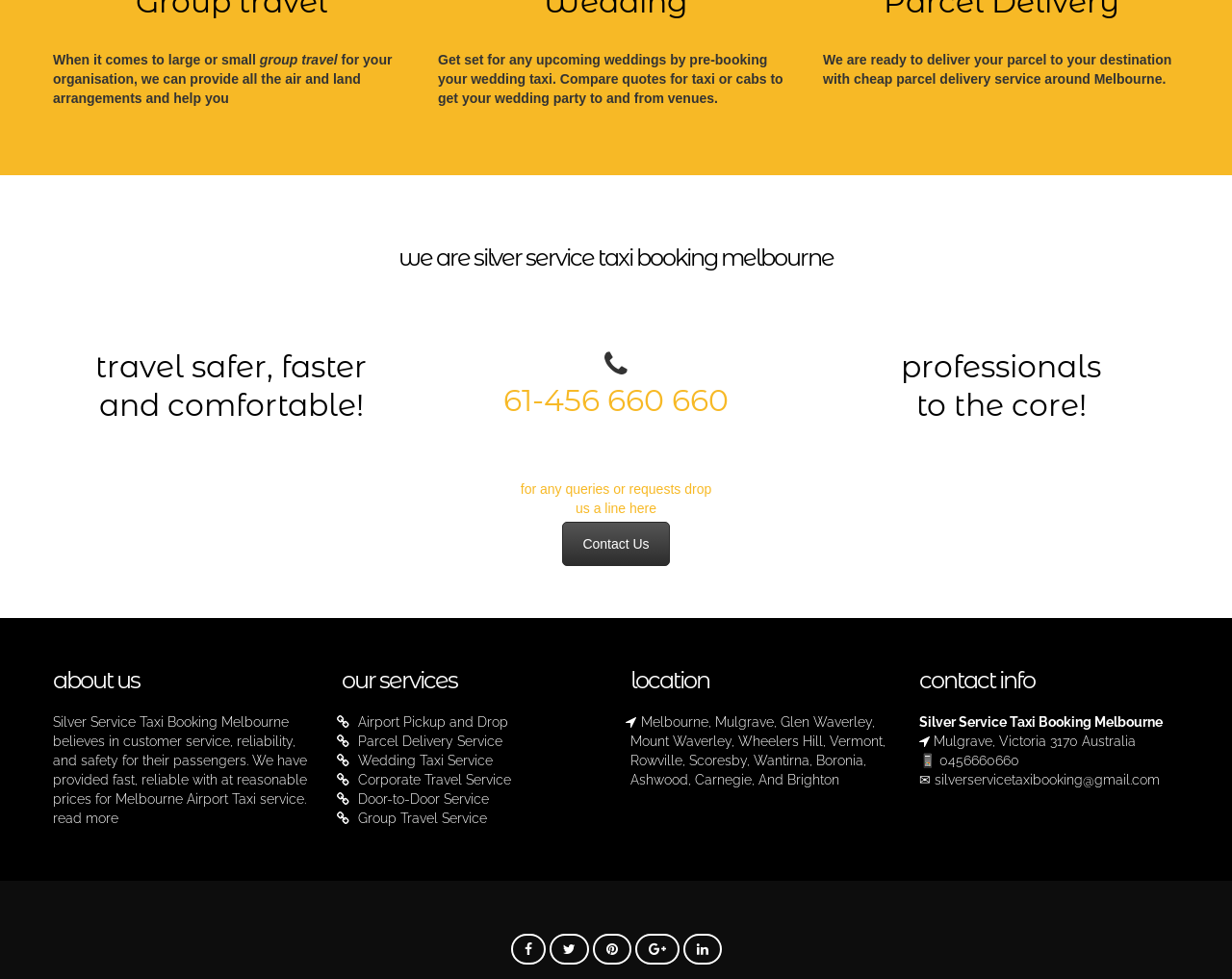Find the bounding box coordinates for the HTML element described as: "Parcel Delivery Service". The coordinates should consist of four float values between 0 and 1, i.e., [left, top, right, bottom].

[0.291, 0.749, 0.408, 0.765]